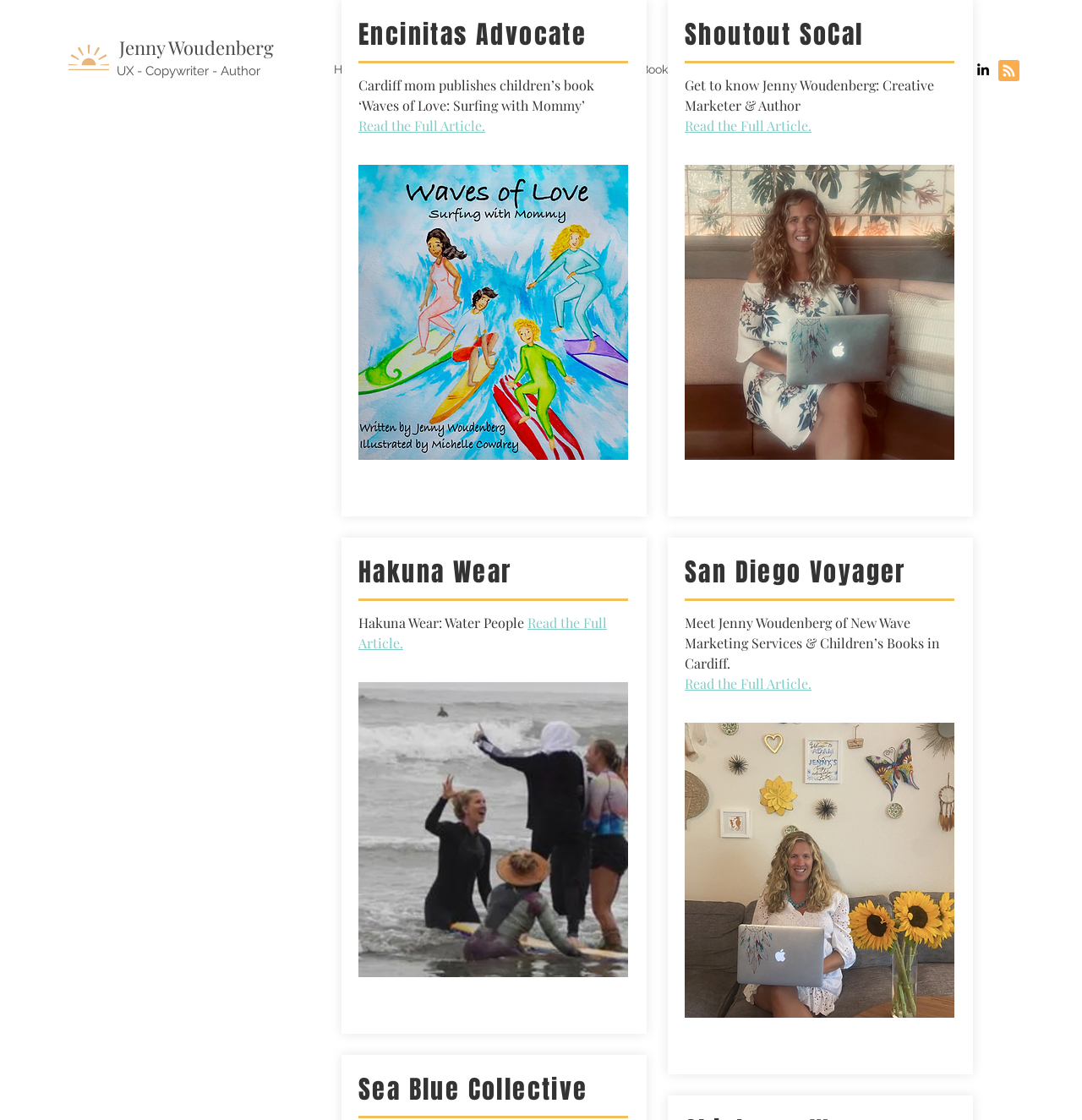Locate the bounding box coordinates of the element that should be clicked to fulfill the instruction: "Read the full article about Encinitas Advocate".

[0.331, 0.104, 0.448, 0.12]